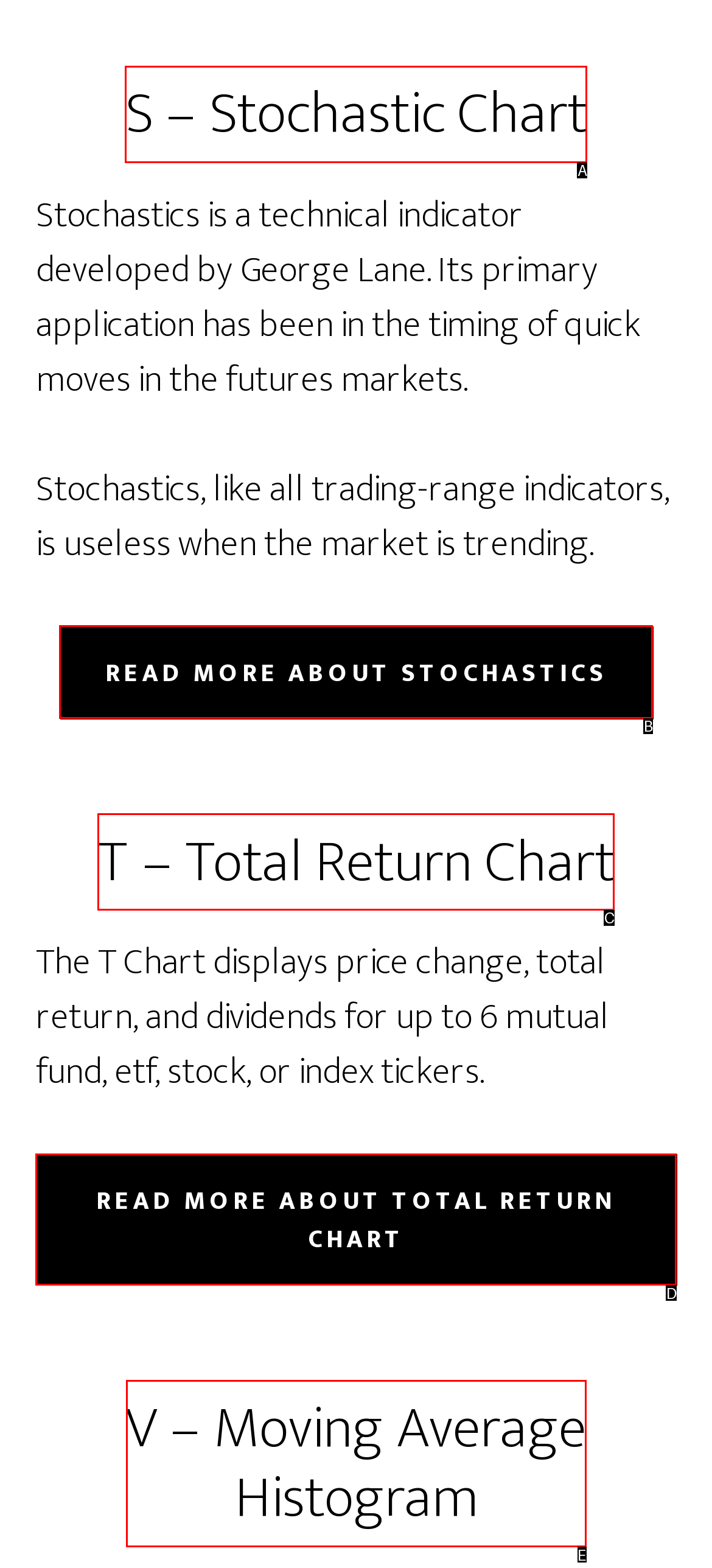Which option corresponds to the following element description: Read More About Stochastics?
Please provide the letter of the correct choice.

B